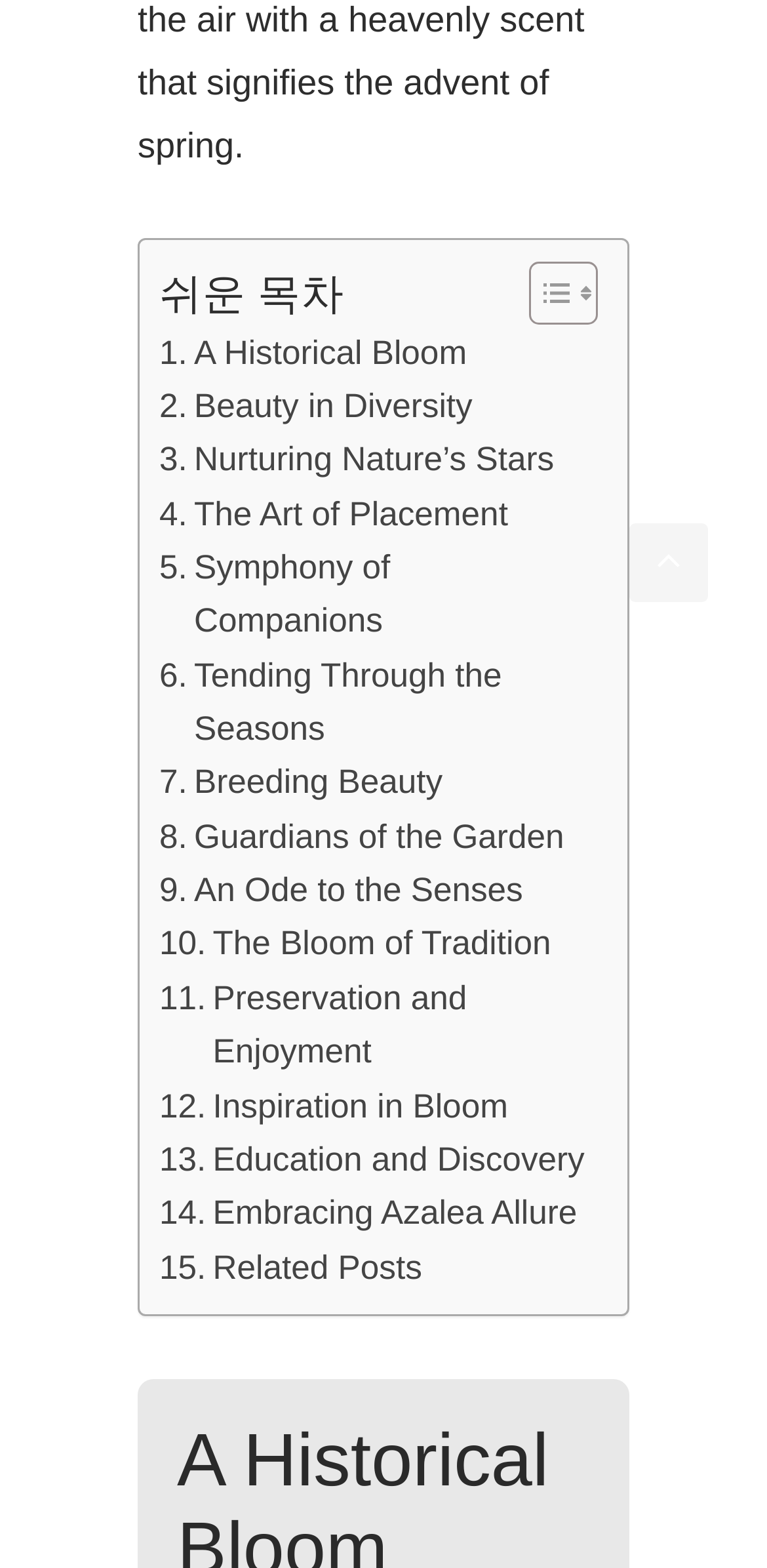Determine the bounding box coordinates for the clickable element to execute this instruction: "Toggle table of content". Provide the coordinates as four float numbers between 0 and 1, i.e., [left, top, right, bottom].

[0.651, 0.165, 0.767, 0.208]